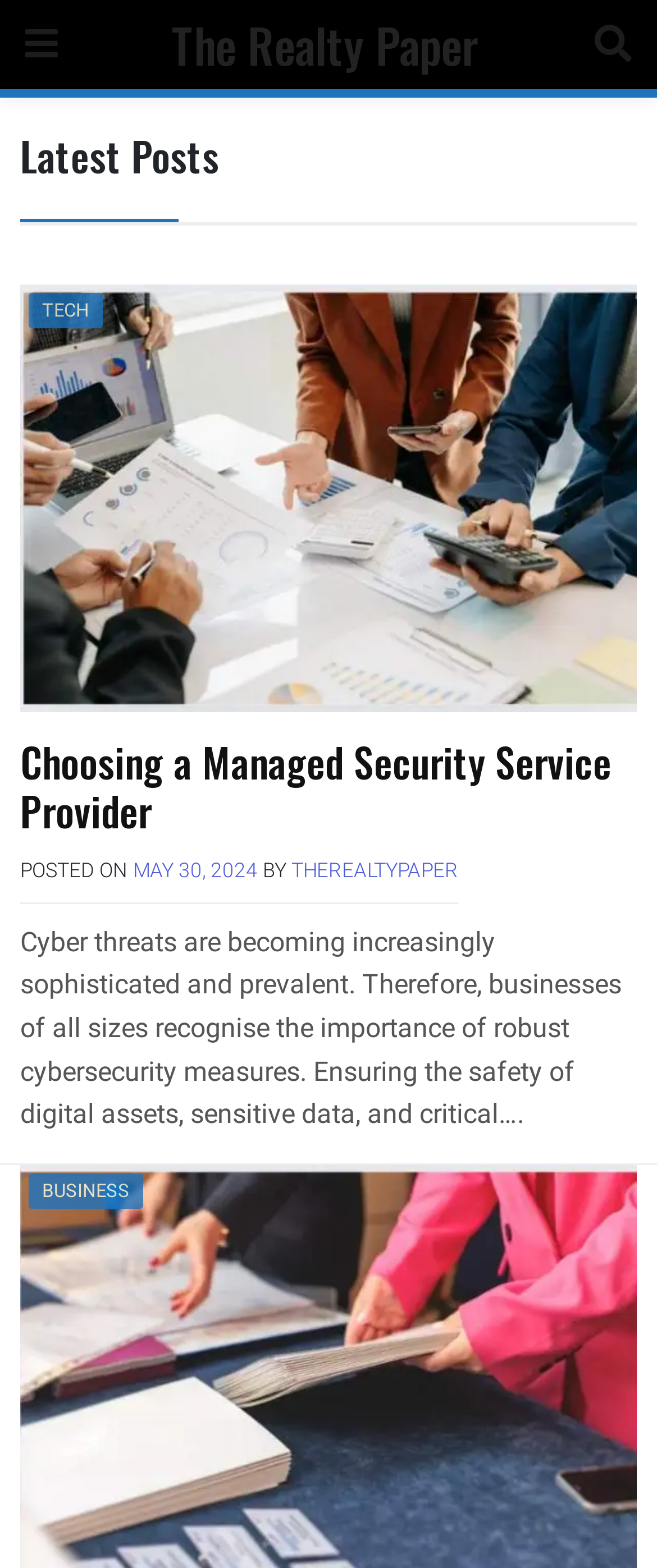What is the author of the first post?
Respond to the question with a single word or phrase according to the image.

THEREALTYPAPER